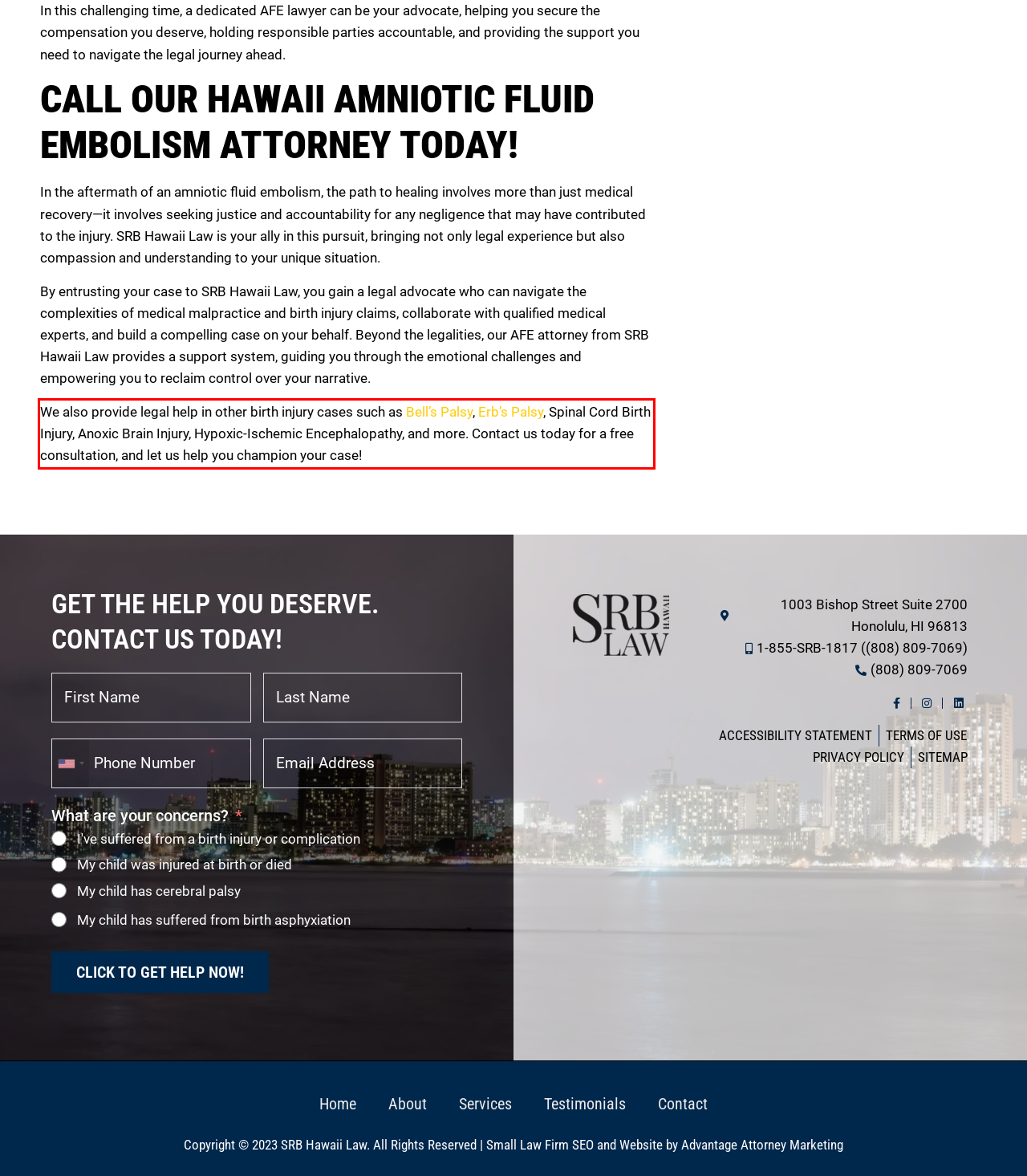Please perform OCR on the UI element surrounded by the red bounding box in the given webpage screenshot and extract its text content.

We also provide legal help in other birth injury cases such as Bell’s Palsy, Erb’s Palsy, Spinal Cord Birth Injury, Anoxic Brain Injury, Hypoxic-Ischemic Encephalopathy, and more. Contact us today for a free consultation, and let us help you champion your case!